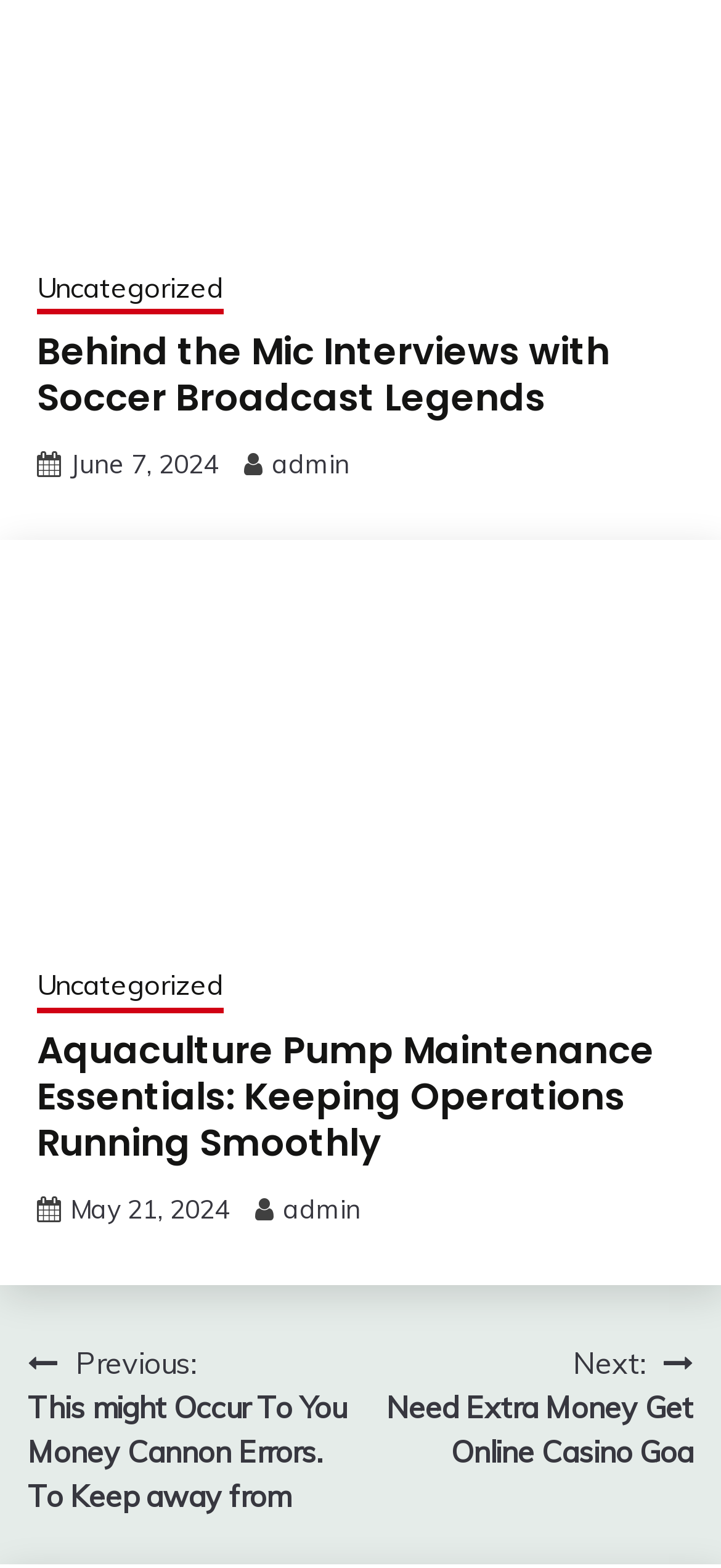Please find the bounding box coordinates for the clickable element needed to perform this instruction: "Click on the link to read Behind the Mic Interviews with Soccer Broadcast Legends".

[0.051, 0.142, 0.949, 0.166]